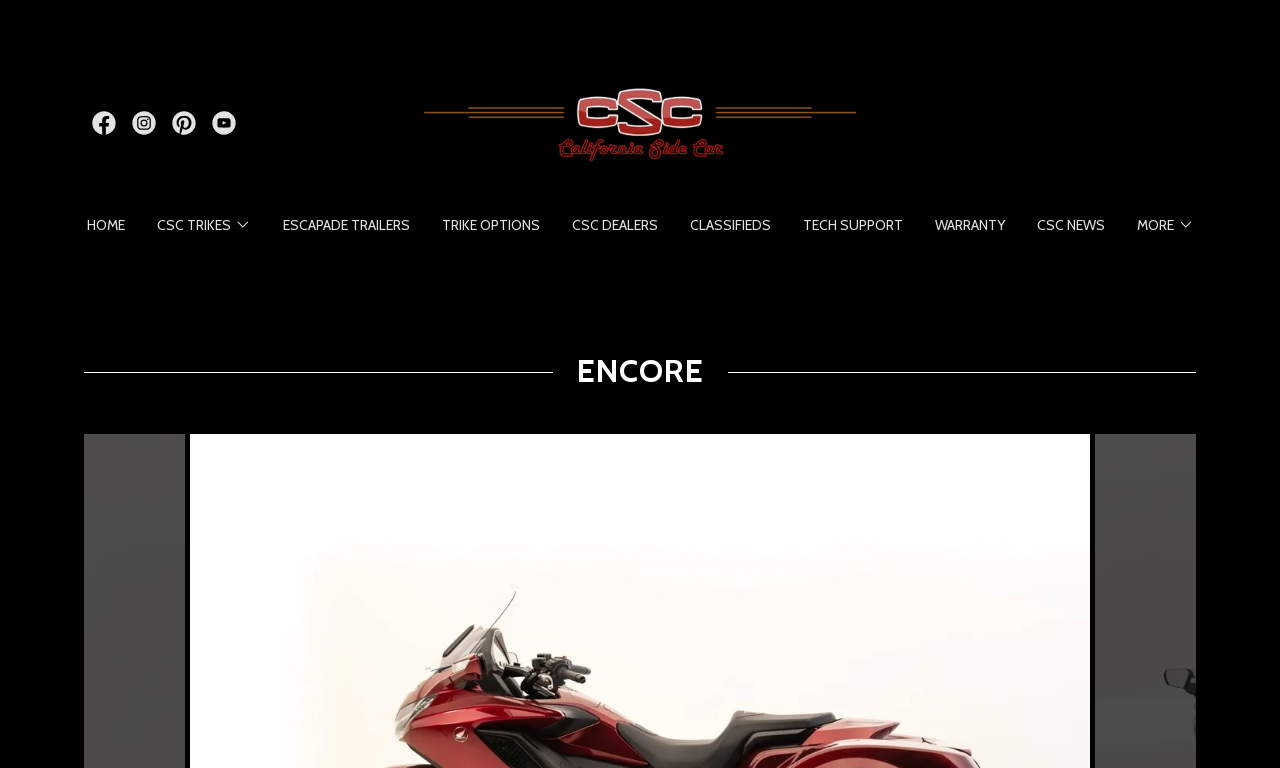Based on the image, give a detailed response to the question: How many trike-related links are in the menu?

I counted the links in the menu and found that there are 7 trike-related links, including 'HOME', 'ESCAPADE TRAILERS', 'TRIKE OPTIONS', 'CSC DEALERS', 'CLASSIFIEDS', 'TECH SUPPORT', and 'WARRANTY'.